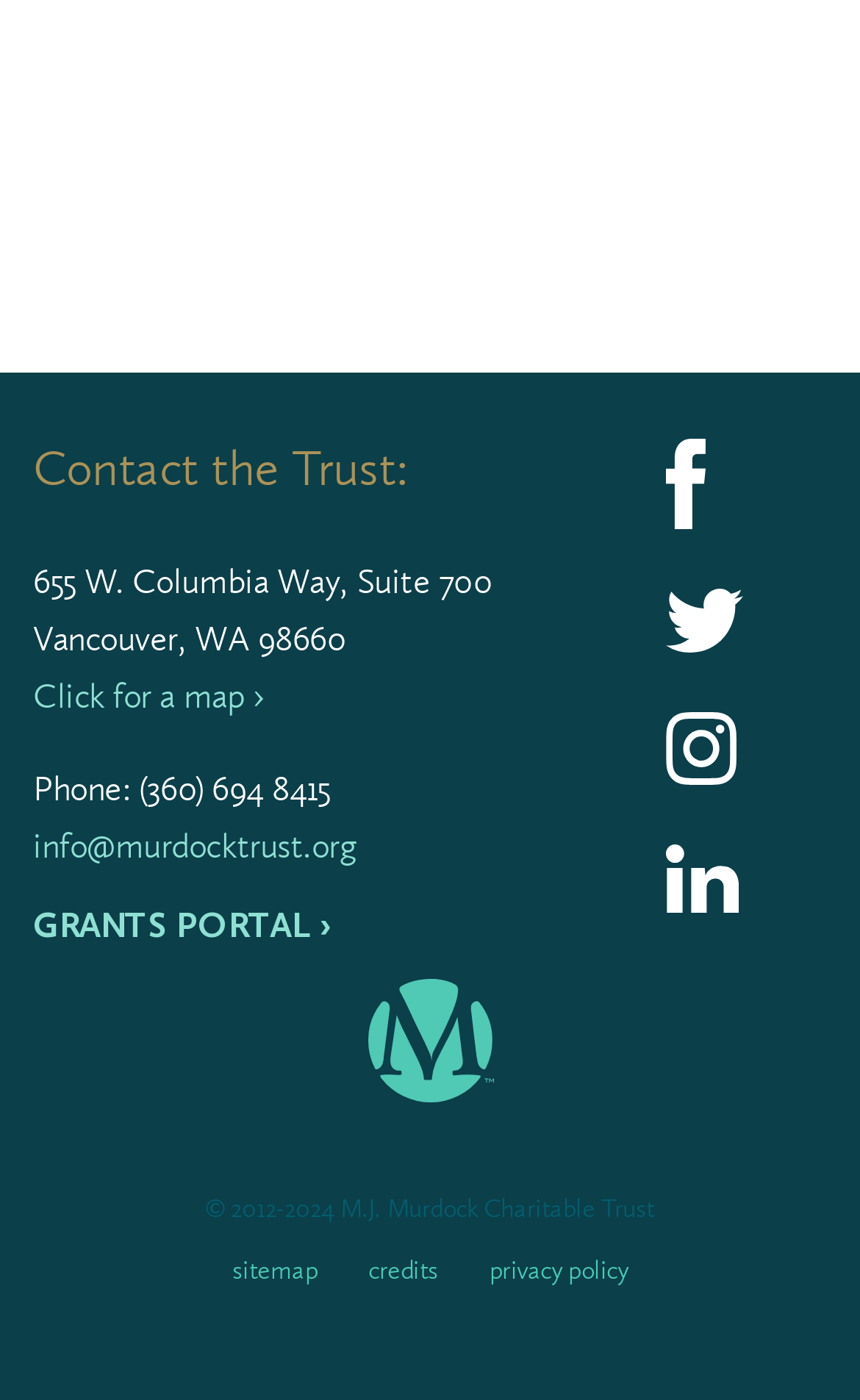Give the bounding box coordinates for the element described as: "Grants Portal ›".

[0.038, 0.645, 0.385, 0.675]